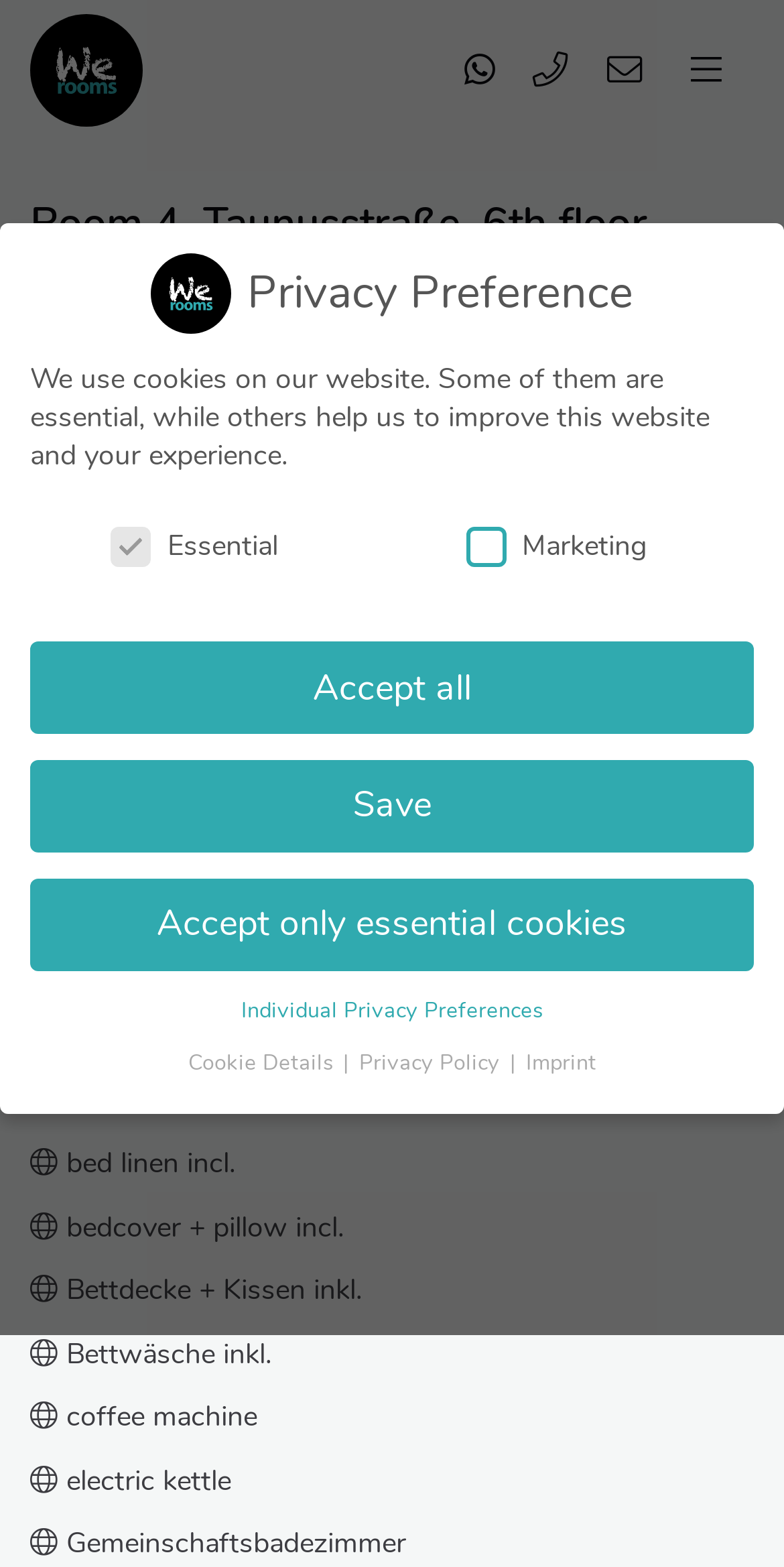Respond with a single word or phrase to the following question:
Is bed linen included?

Yes